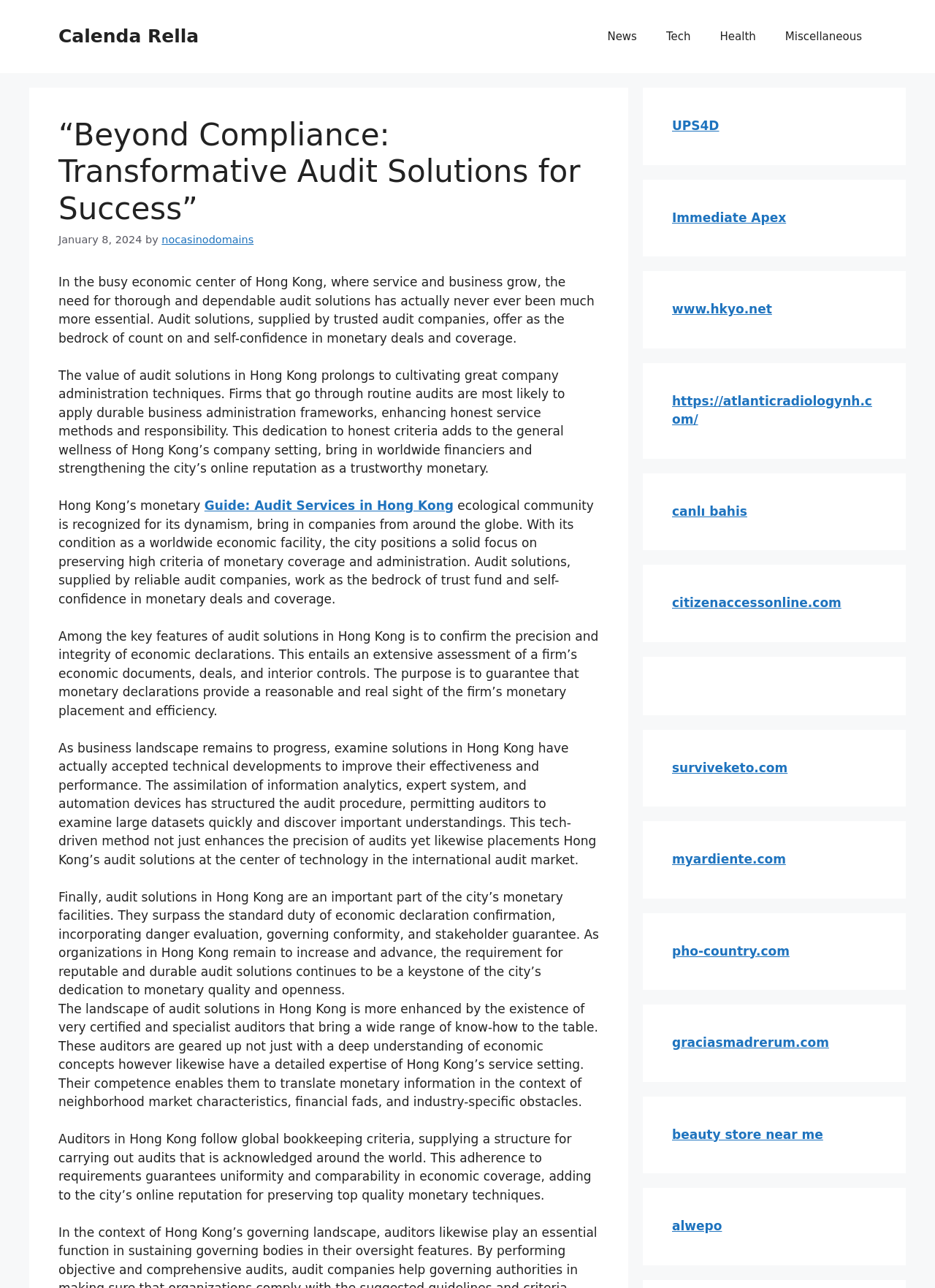By analyzing the image, answer the following question with a detailed response: What is the significance of audit solutions in Hong Kong's financial ecosystem?

The webpage emphasizes that audit solutions in Hong Kong are an essential part of the city's financial infrastructure, surpassing the standard duty of financial statement verification. They incorporate risk assessment, regulatory compliance, and stakeholder assurance, making them a keystone of financial quality and openness in Hong Kong.